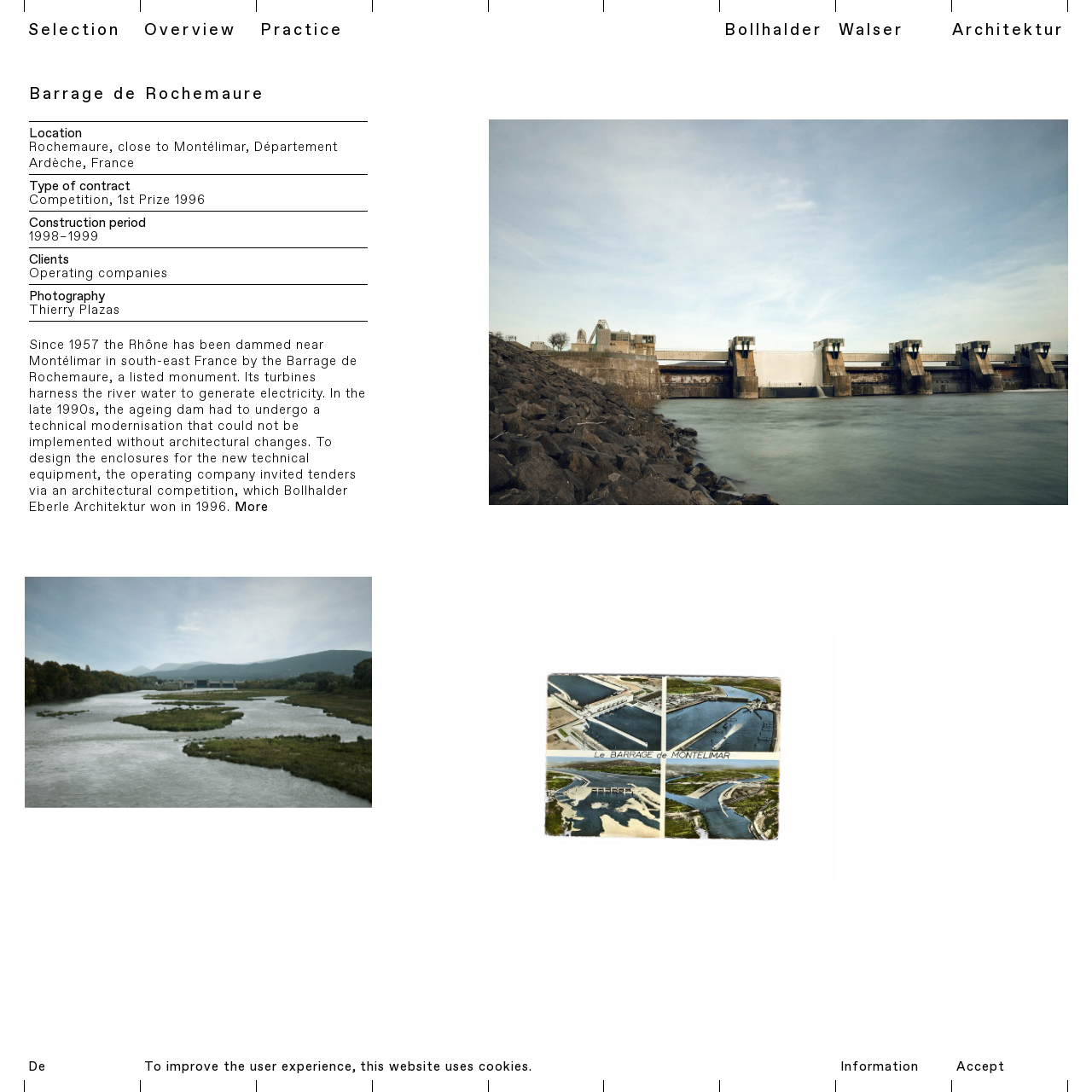Examine the screenshot and answer the question in as much detail as possible: What is the time period of the construction of the Barrage de Rochemaure?

I found the answer by looking at the 'Construction period' section in the webpage, which is located in a table layout. The corresponding text is '1998-1999', so I extracted the time period as the answer.